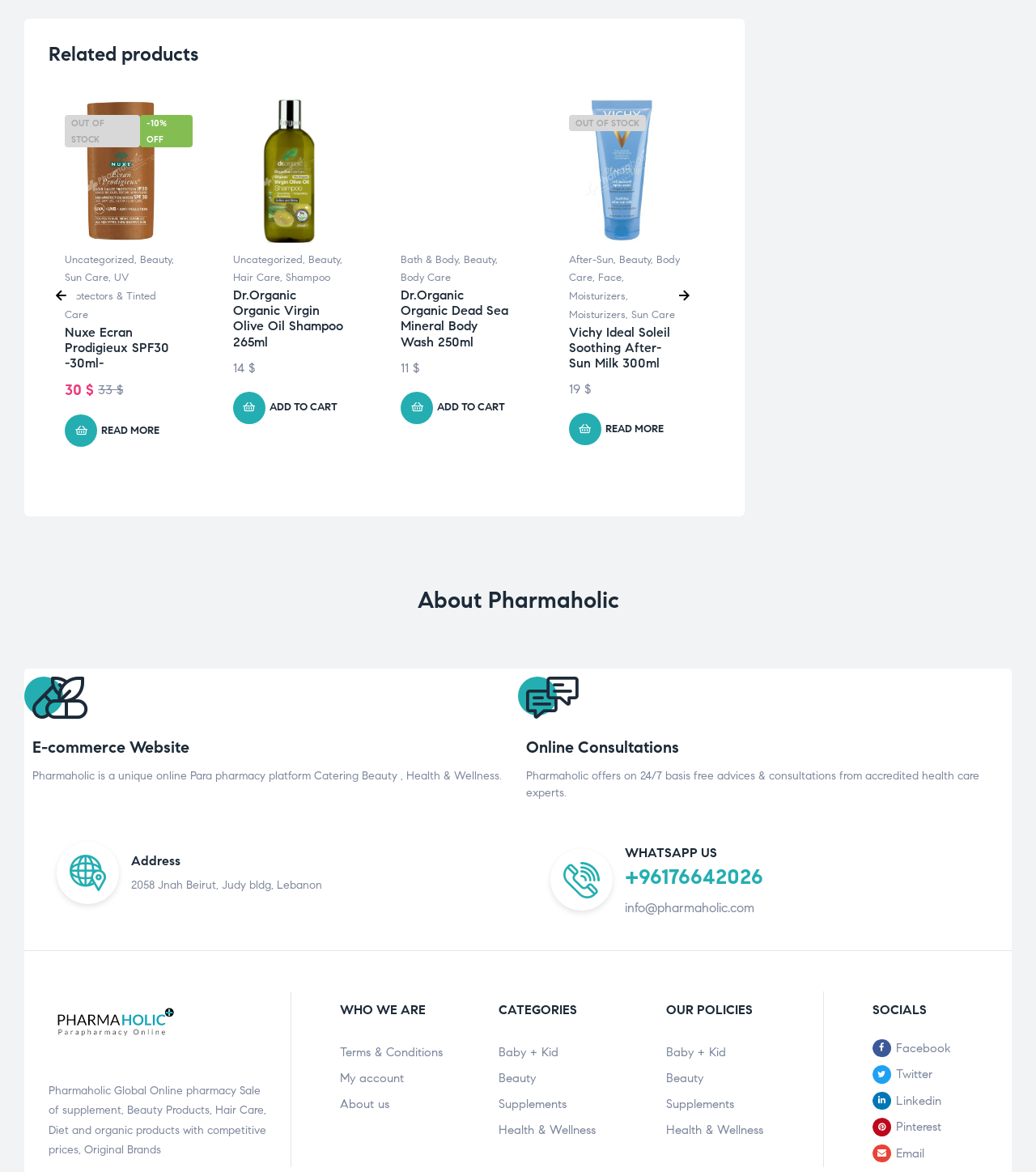What is the price of the product 'Vichy Ideal Soleil Soothing After-Sun Milk 300ml'? From the image, respond with a single word or brief phrase.

$19